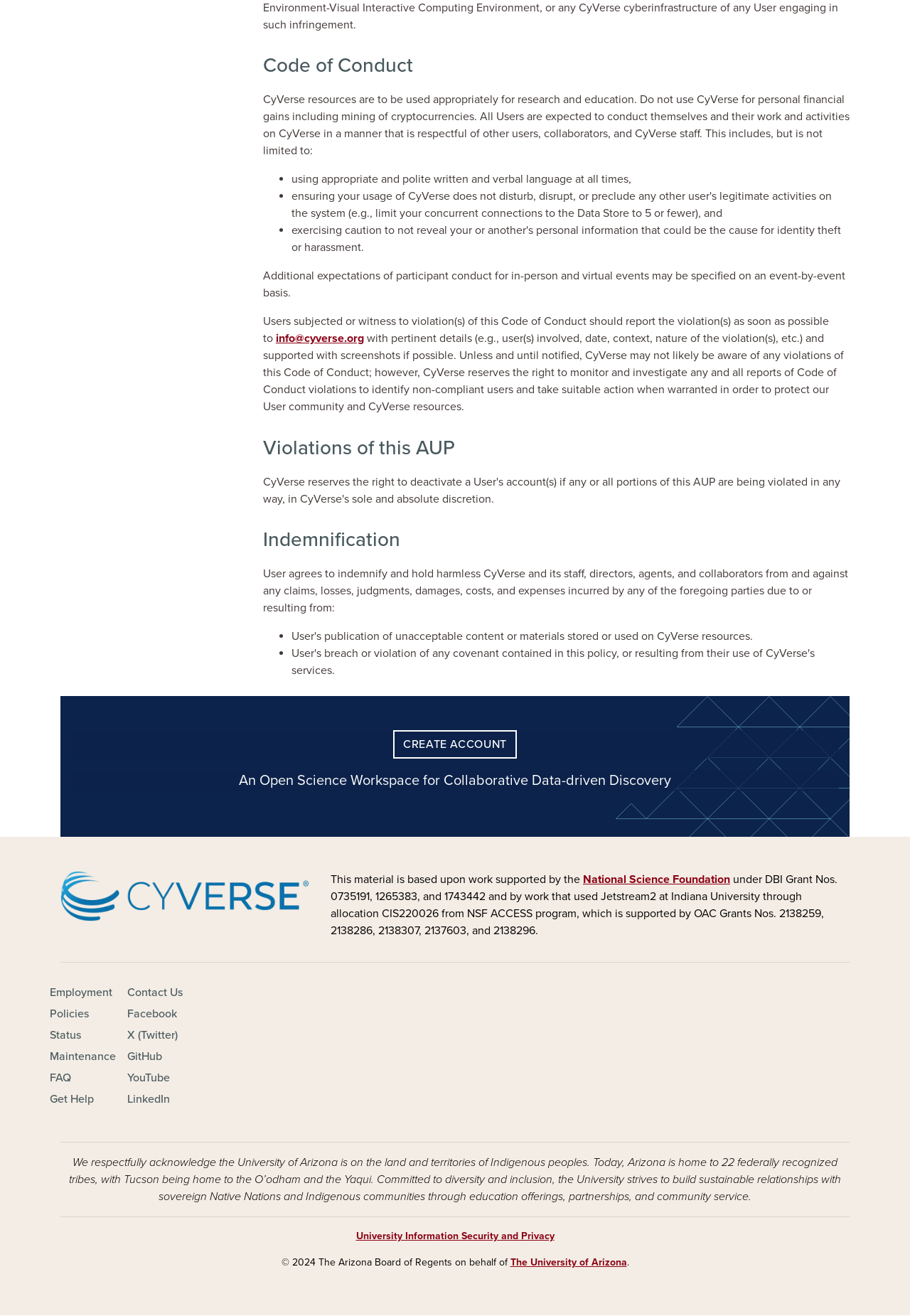What is the name of the grant that supported the work of CyVerse?
Using the image, provide a detailed and thorough answer to the question.

The work of CyVerse was supported by the National Science Foundation under DBI Grant Nos. 0735191, 1265383, and 1743442.